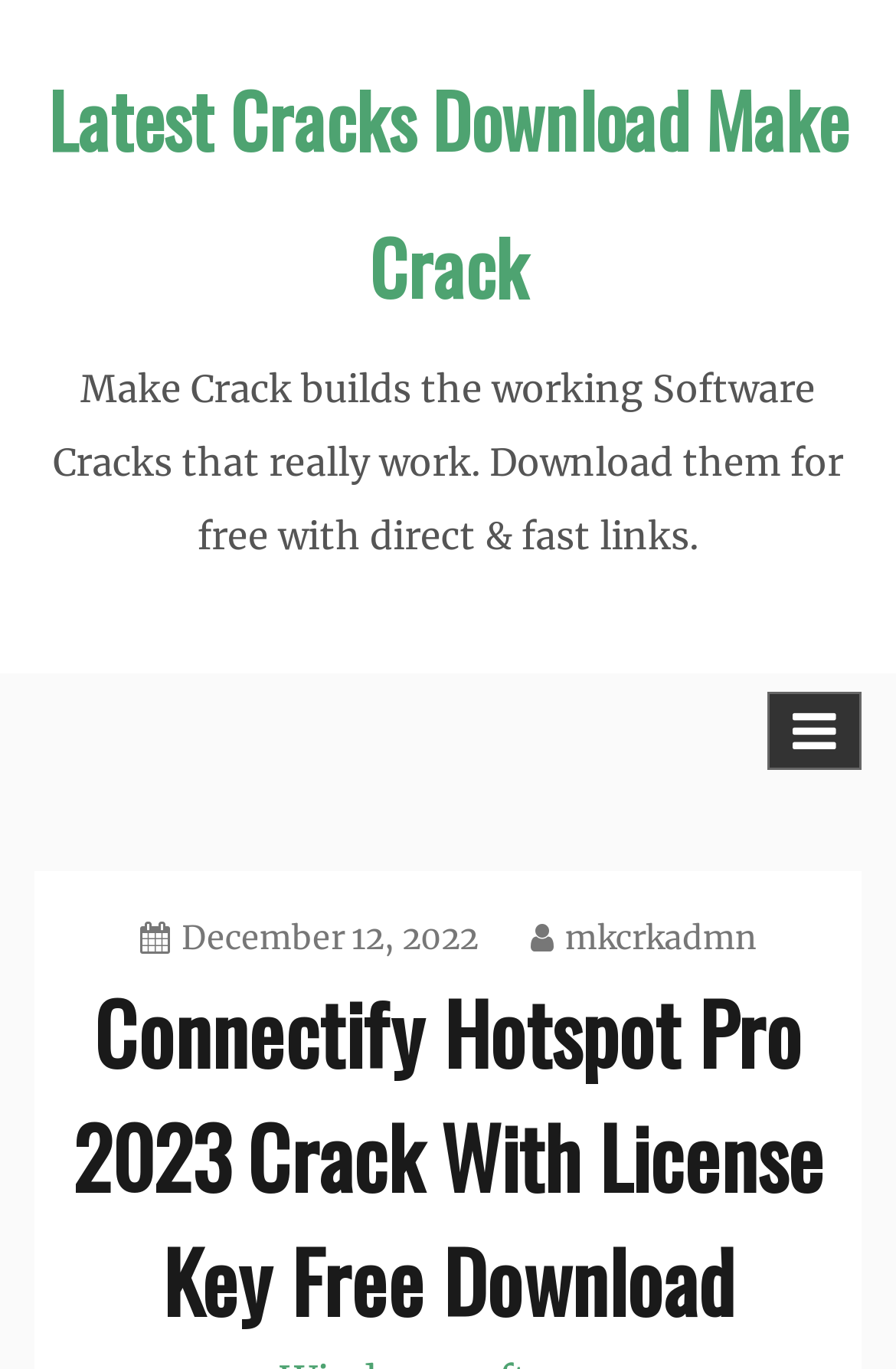Extract the bounding box coordinates for the UI element described by the text: "December 12, 2022December 14, 2022". The coordinates should be in the form of [left, top, right, bottom] with values between 0 and 1.

[0.156, 0.67, 0.533, 0.7]